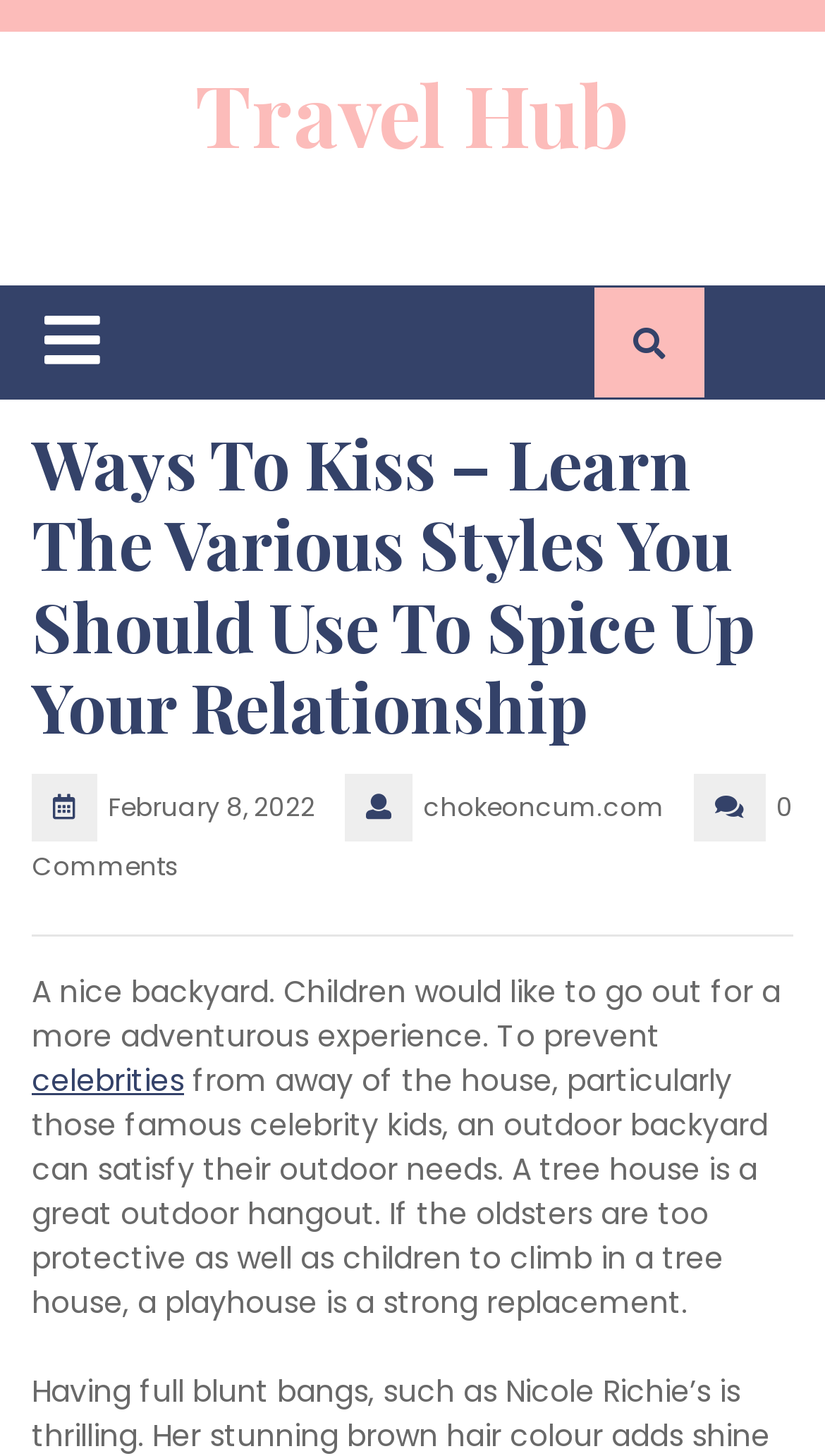How many comments does the article have?
Based on the screenshot, provide your answer in one word or phrase.

0 Comments